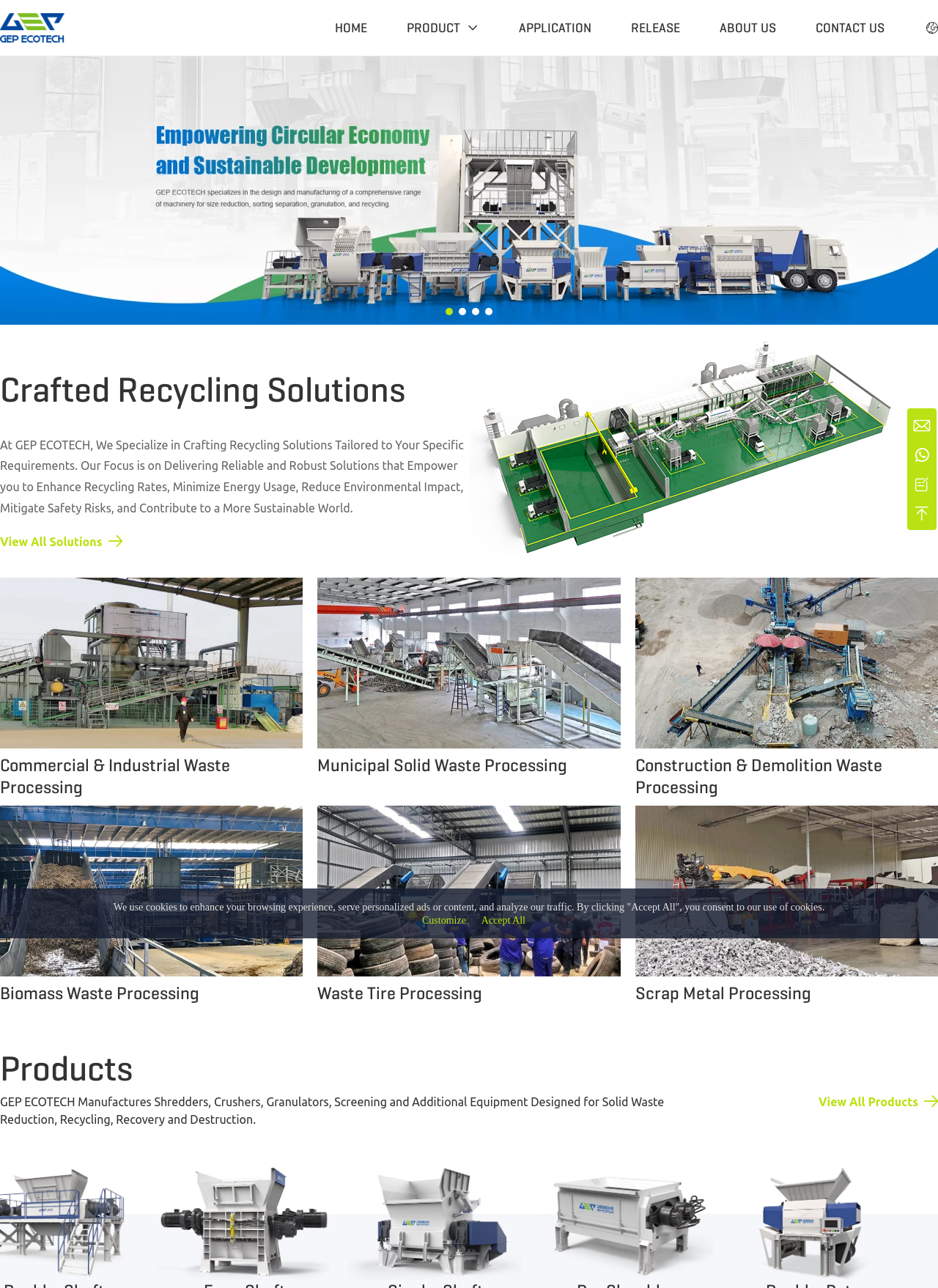Please identify the bounding box coordinates of the element I need to click to follow this instruction: "Click on HOME".

[0.357, 0.014, 0.391, 0.029]